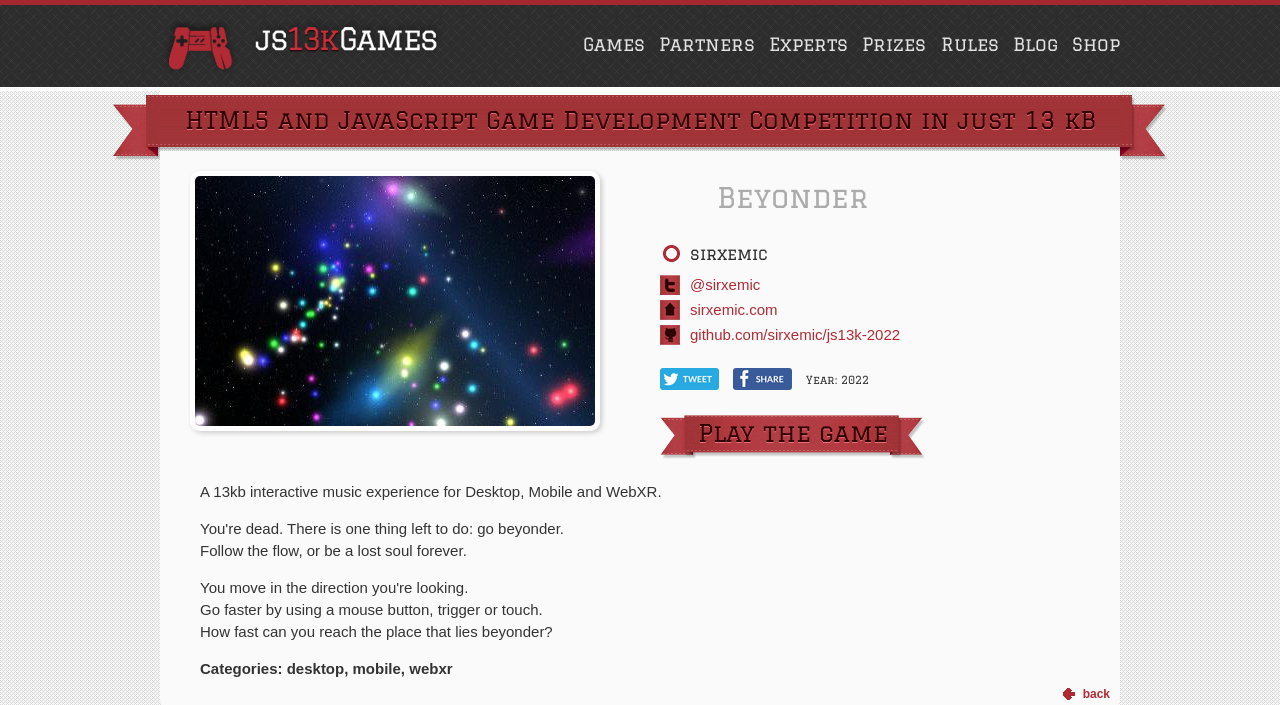Find the bounding box coordinates of the element to click in order to complete this instruction: "Go back". The bounding box coordinates must be four float numbers between 0 and 1, denoted as [left, top, right, bottom].

[0.83, 0.969, 0.867, 1.0]